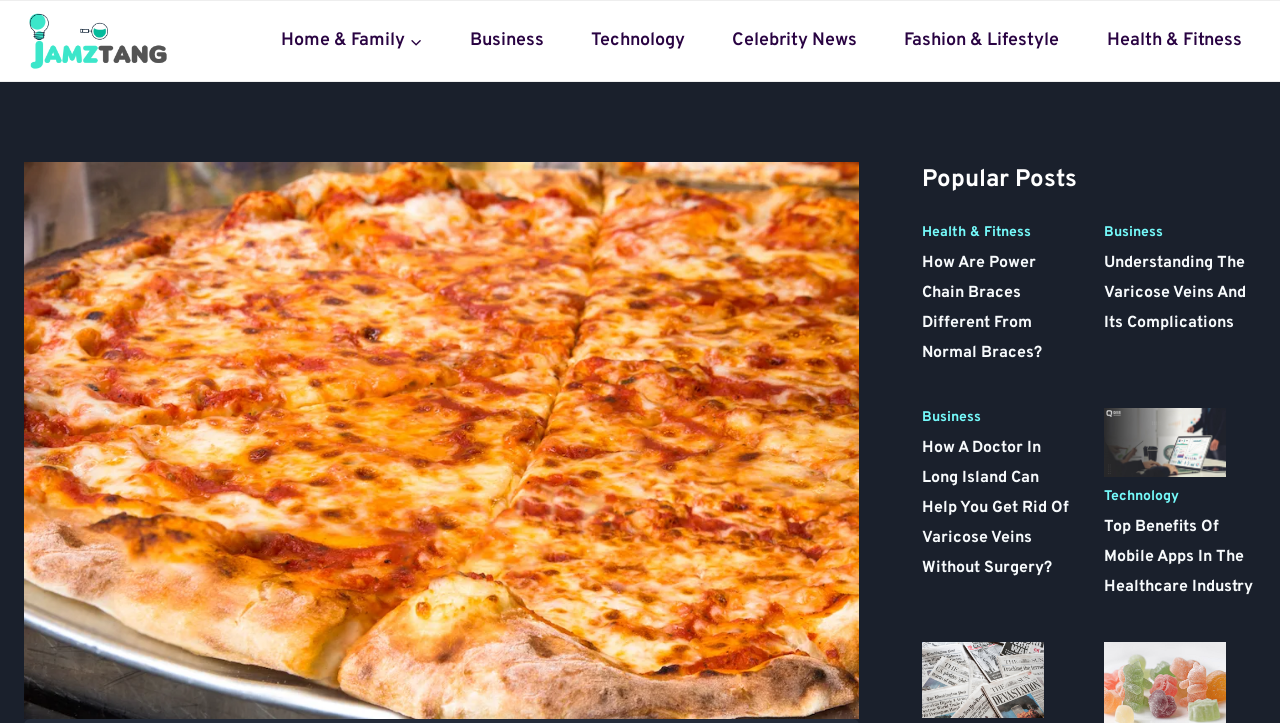Determine the bounding box coordinates of the element's region needed to click to follow the instruction: "Click on the Home & Family link". Provide these coordinates as four float numbers between 0 and 1, formatted as [left, top, right, bottom].

[0.208, 0.028, 0.341, 0.085]